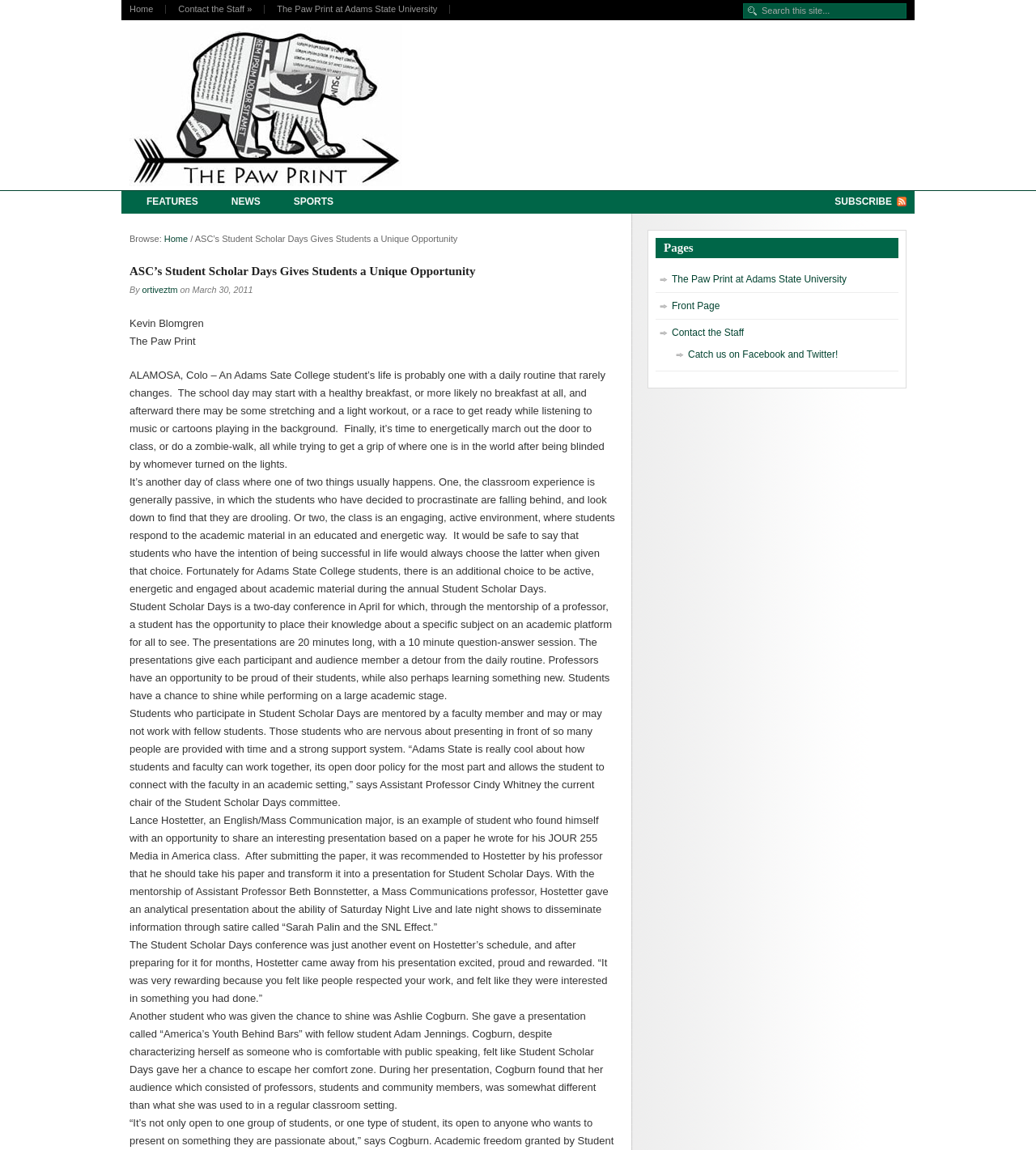Determine the bounding box coordinates for the area you should click to complete the following instruction: "Click on the 'Home' link".

[0.113, 0.004, 0.16, 0.012]